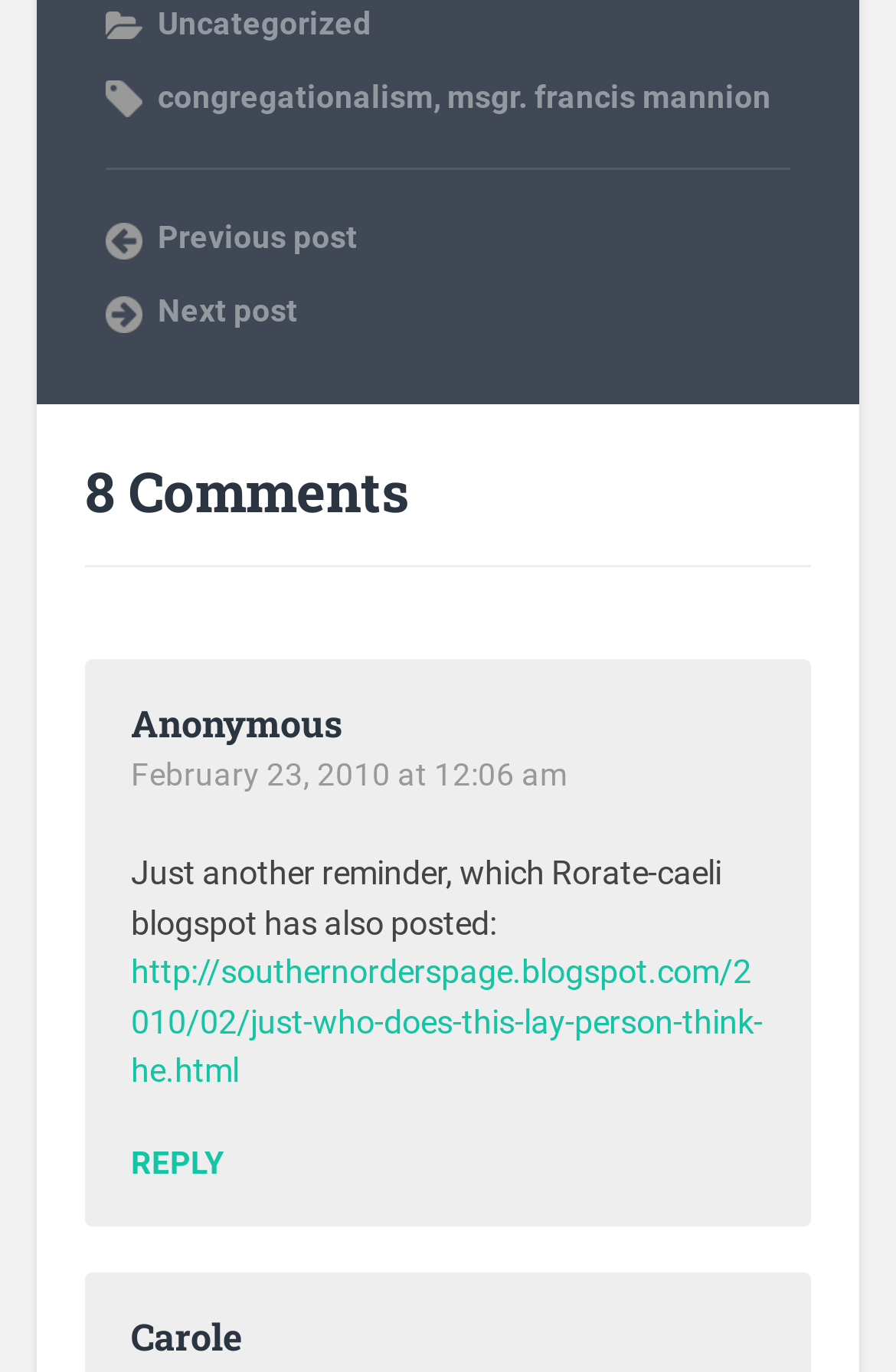Locate the bounding box coordinates of the element's region that should be clicked to carry out the following instruction: "Visit the link from Rorate-caeli blogspot". The coordinates need to be four float numbers between 0 and 1, i.e., [left, top, right, bottom].

[0.146, 0.695, 0.852, 0.796]